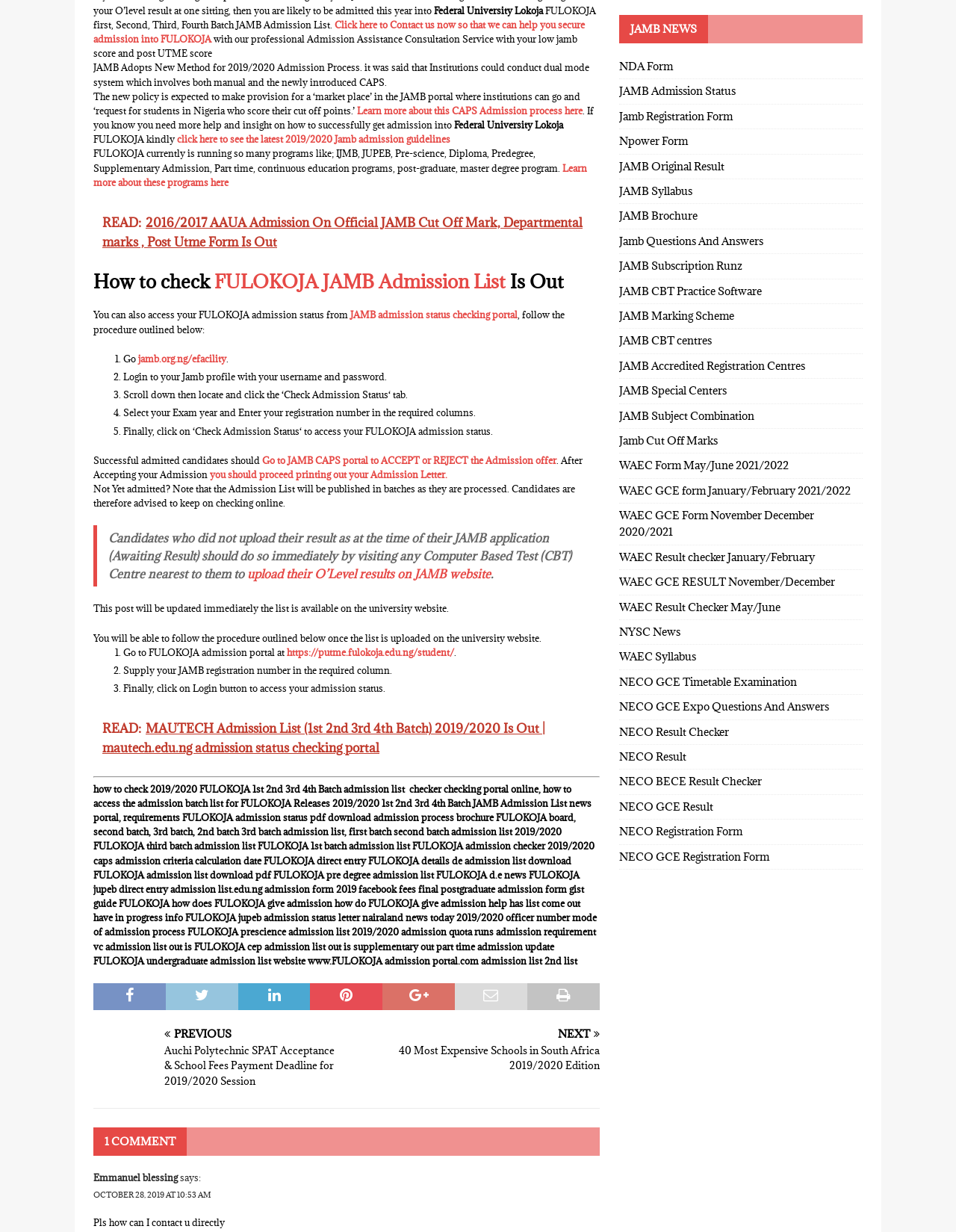Determine the bounding box coordinates (top-left x, top-left y, bottom-right x, bottom-right y) of the UI element described in the following text: https://putme.fulokoja.edu.ng/student/

[0.3, 0.524, 0.475, 0.534]